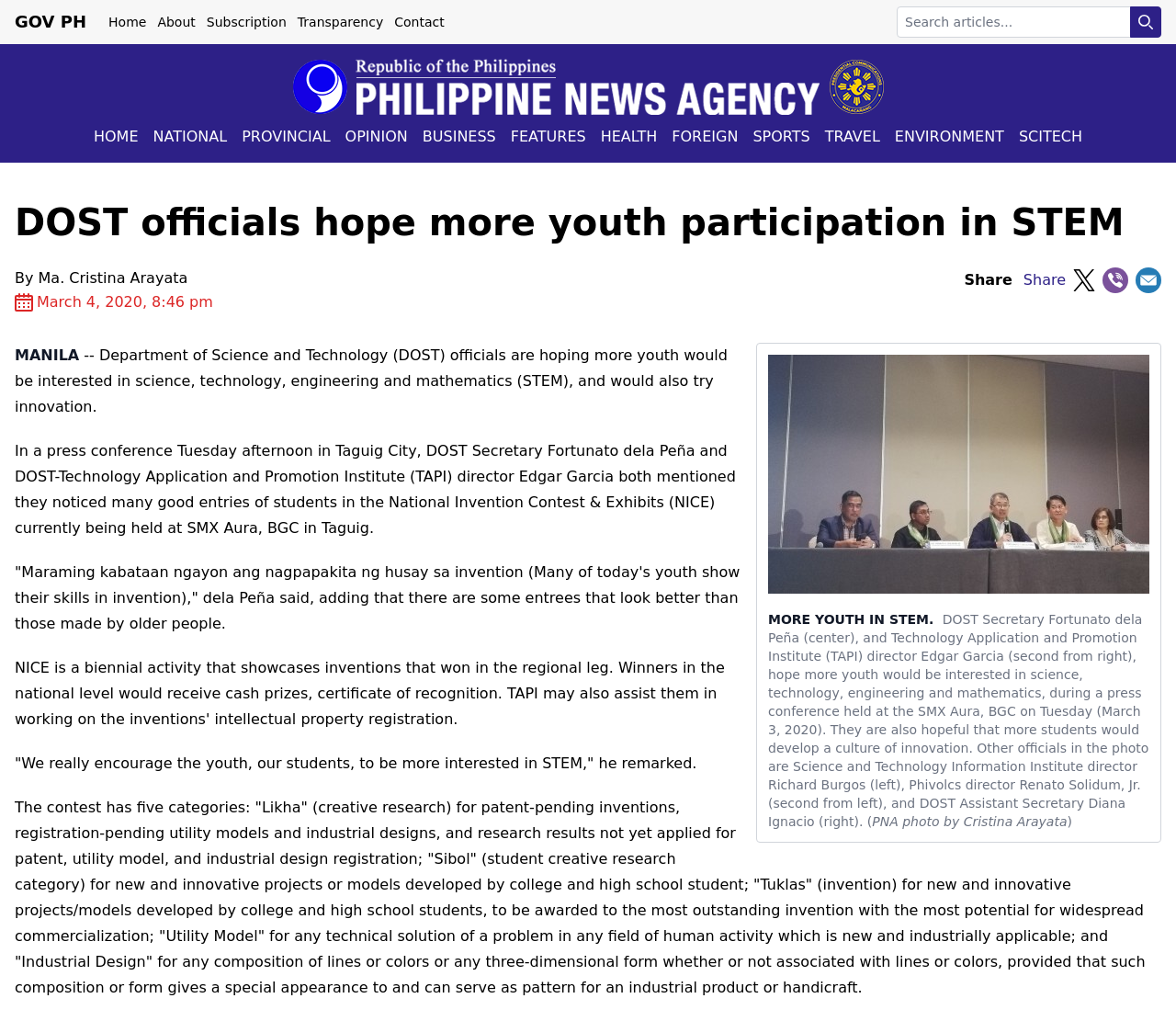Could you locate the bounding box coordinates for the section that should be clicked to accomplish this task: "Search for something".

[0.762, 0.006, 0.988, 0.037]